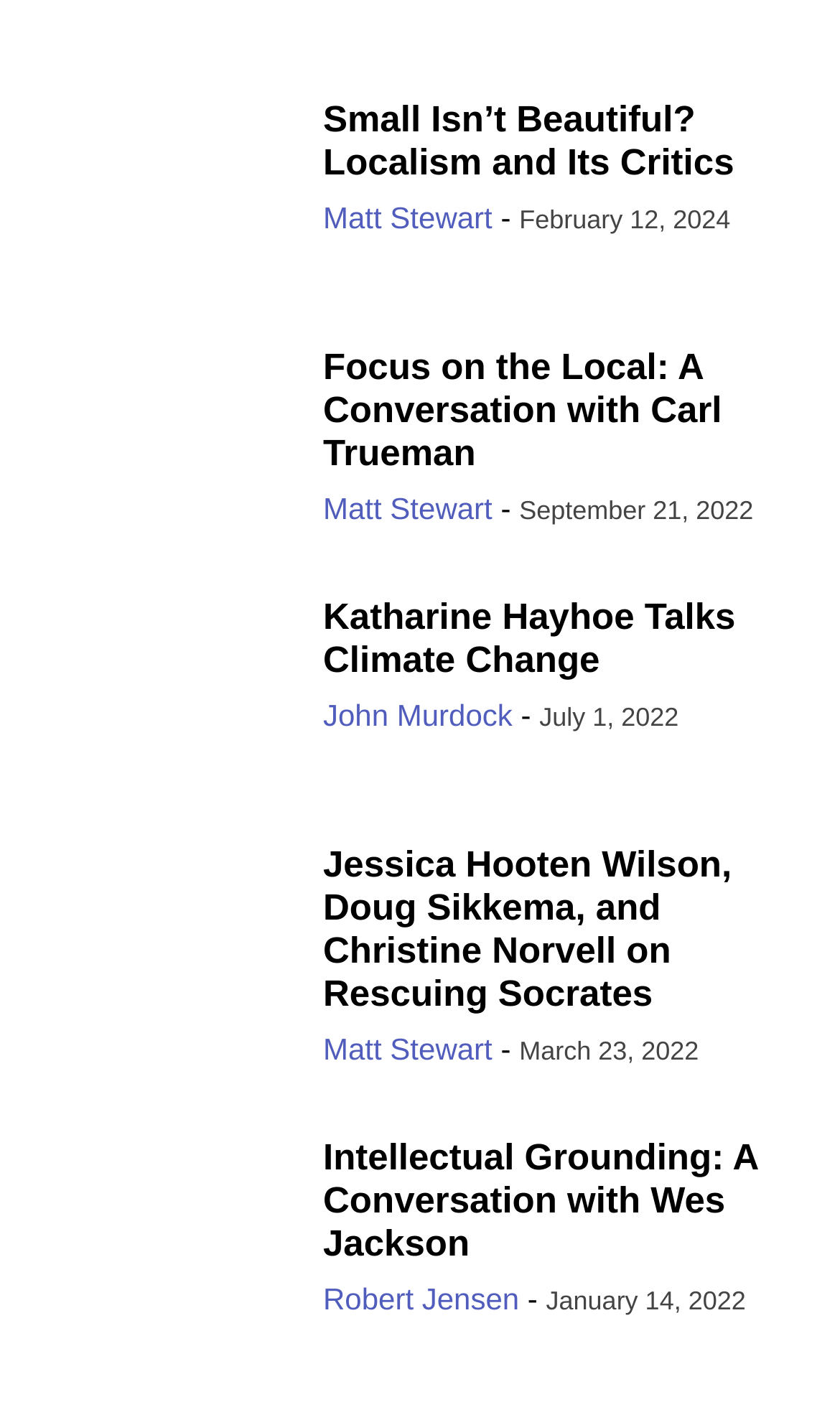What is the title of the first article?
Answer the question in a detailed and comprehensive manner.

The title of the first article can be found by looking at the first heading element on the webpage, which is 'Small Isn’t Beautiful? Localism and Its Critics'.